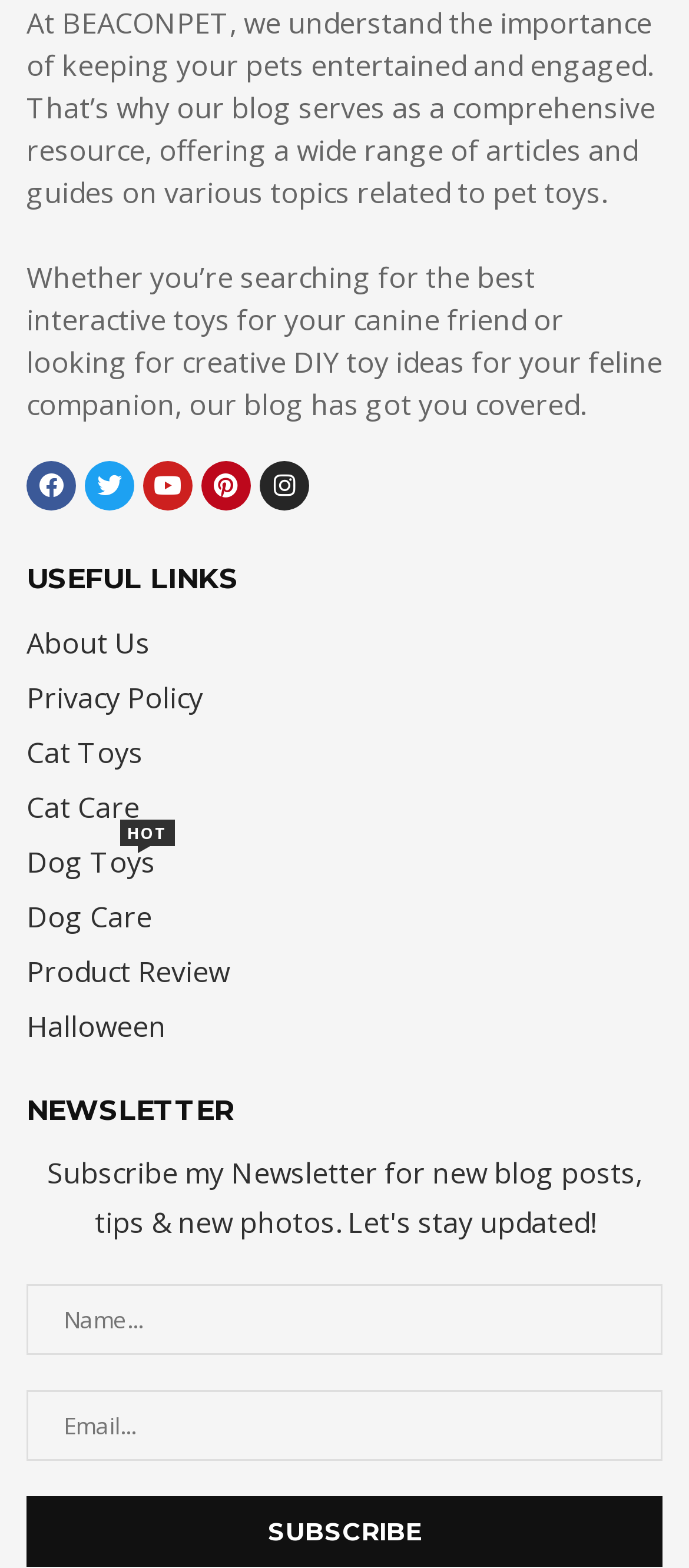How many social media links are available?
Please provide a comprehensive answer based on the contents of the image.

The social media links are Facebook, Twitter, Pinterest, and Instagram, which can be found in the top section of the webpage, indicated by their respective icons and text.